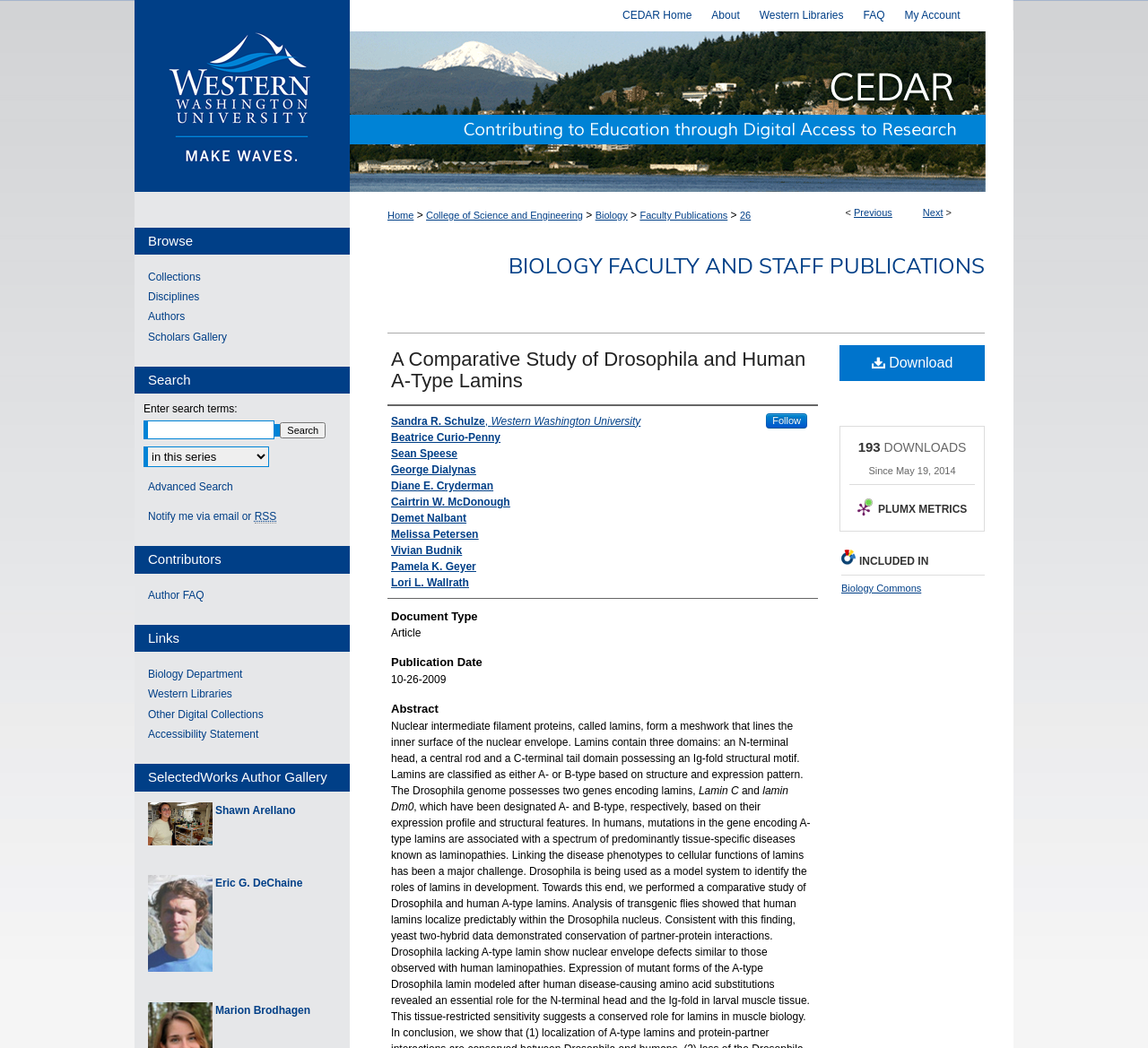Given the element description title="Profile of Shawn Arellano", identify the bounding box coordinates for the UI element on the webpage screenshot. The format should be (top-left x, top-left y, bottom-right x, bottom-right y), with values between 0 and 1.

[0.129, 0.797, 0.185, 0.809]